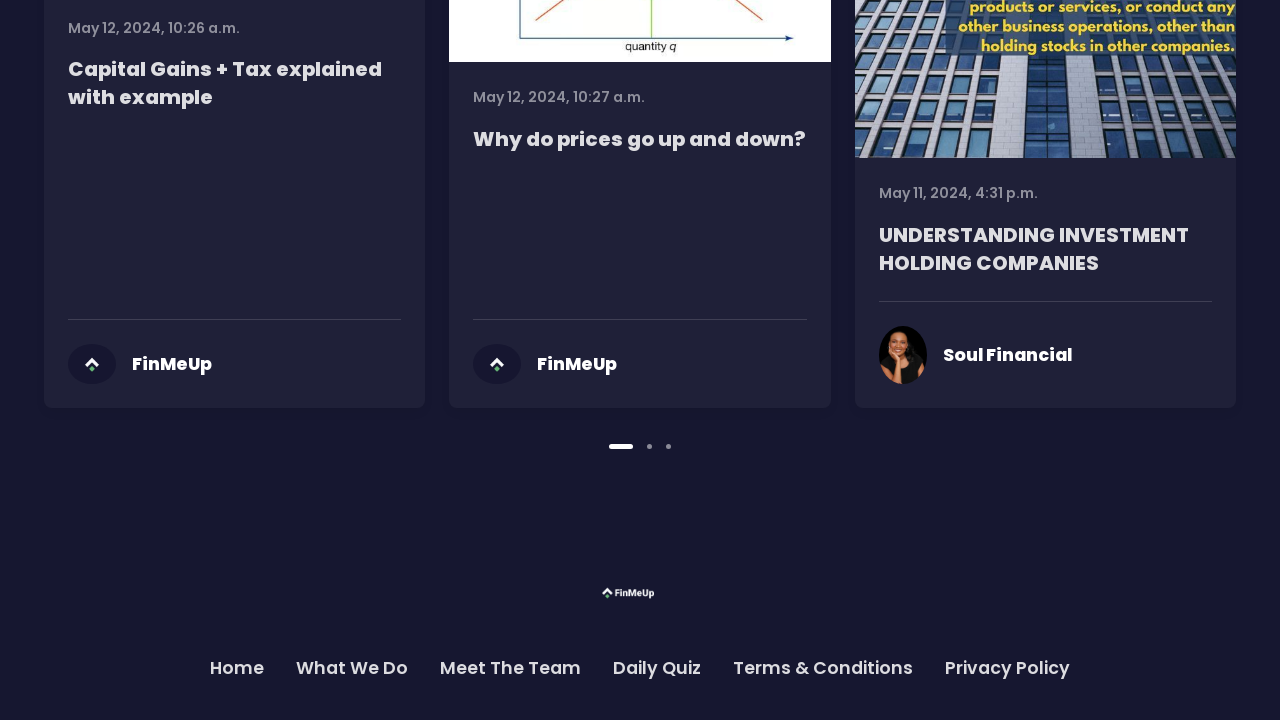Determine the bounding box coordinates of the clickable region to carry out the instruction: "Navigate to the 'Home' page".

[0.152, 0.896, 0.219, 0.959]